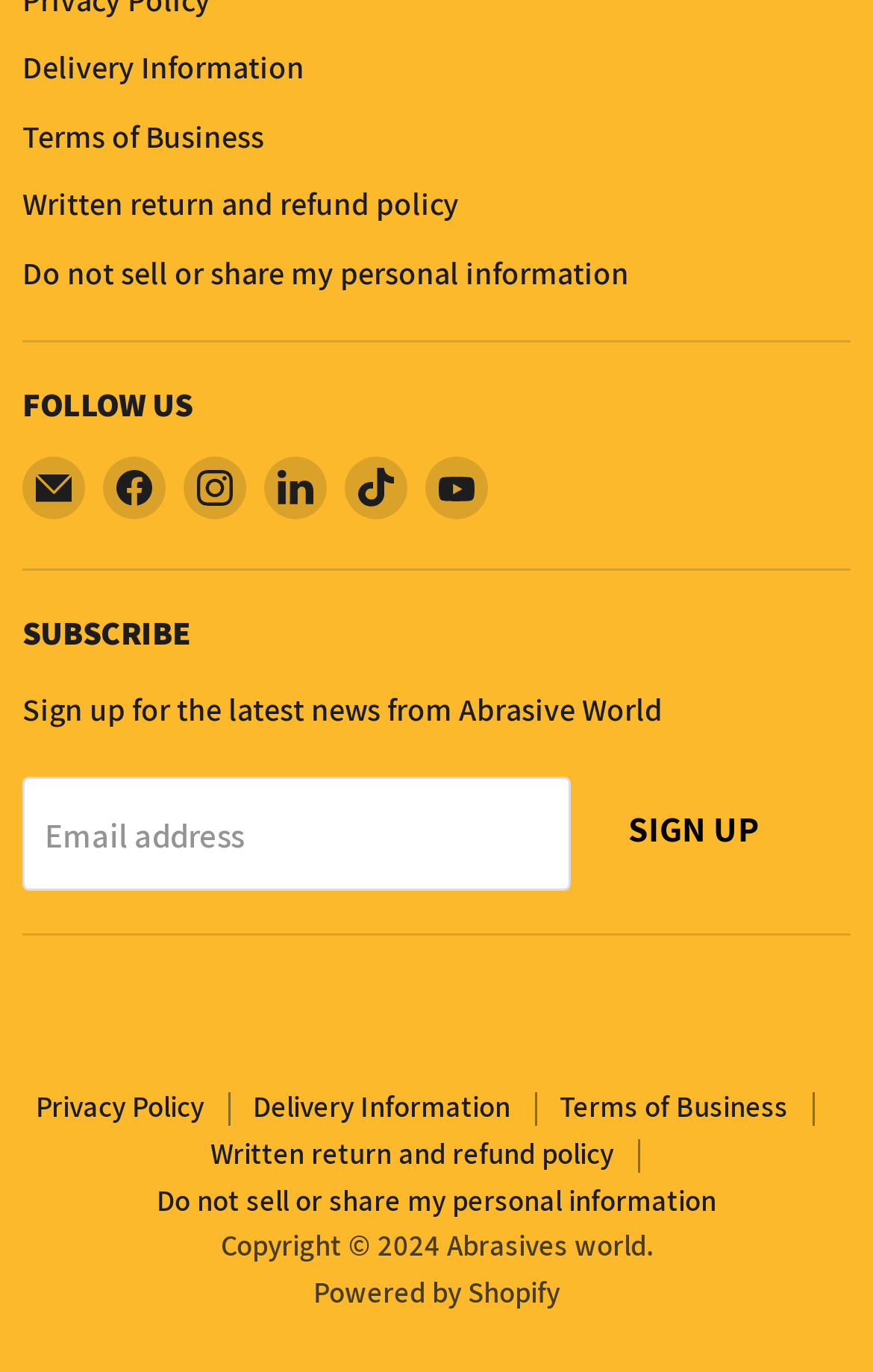Find the bounding box coordinates of the element I should click to carry out the following instruction: "View 'About Us' page".

None